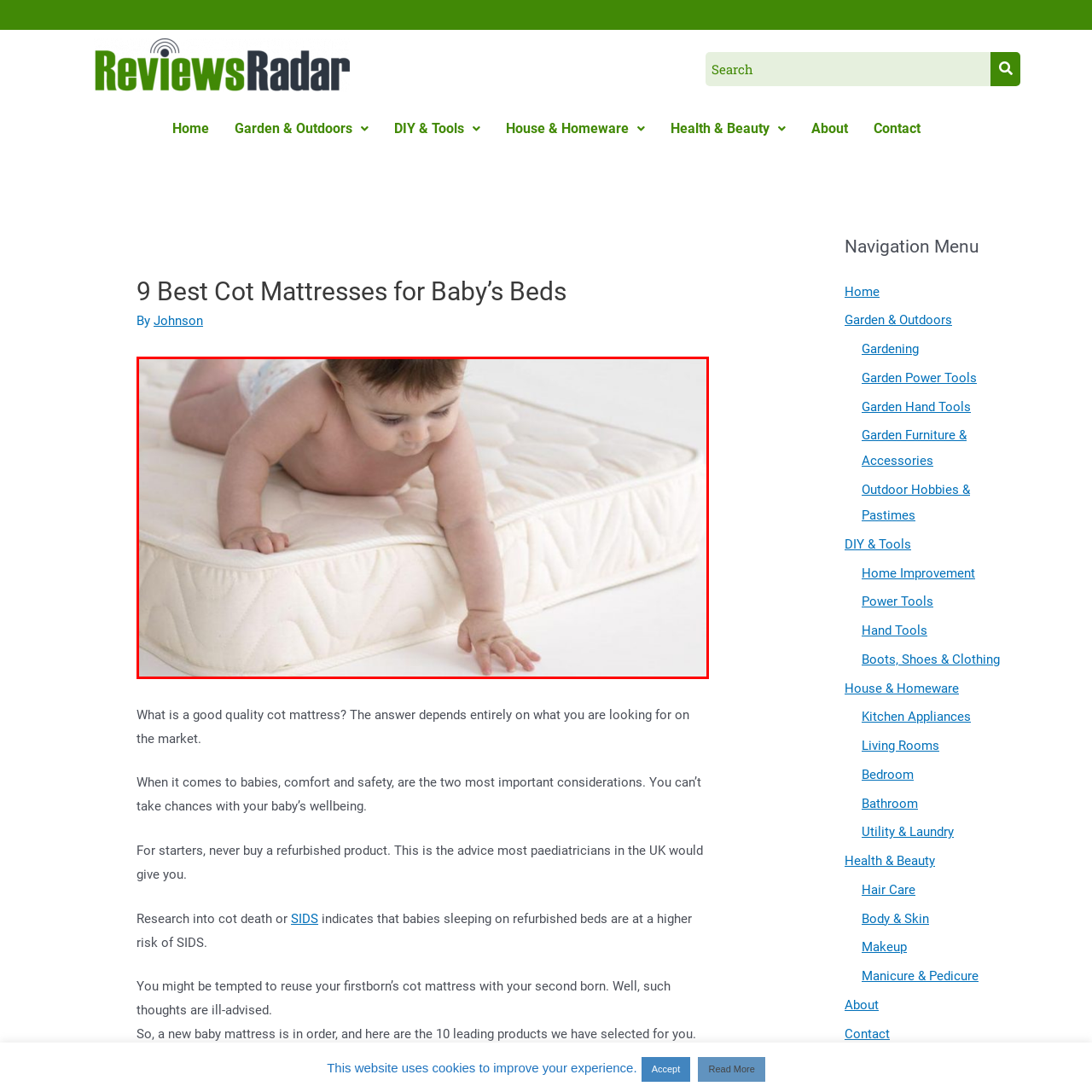What is the purpose of the quilted texture on the mattress?
Inspect the image area bounded by the red box and answer the question with a single word or a short phrase.

Infant comfort and safety